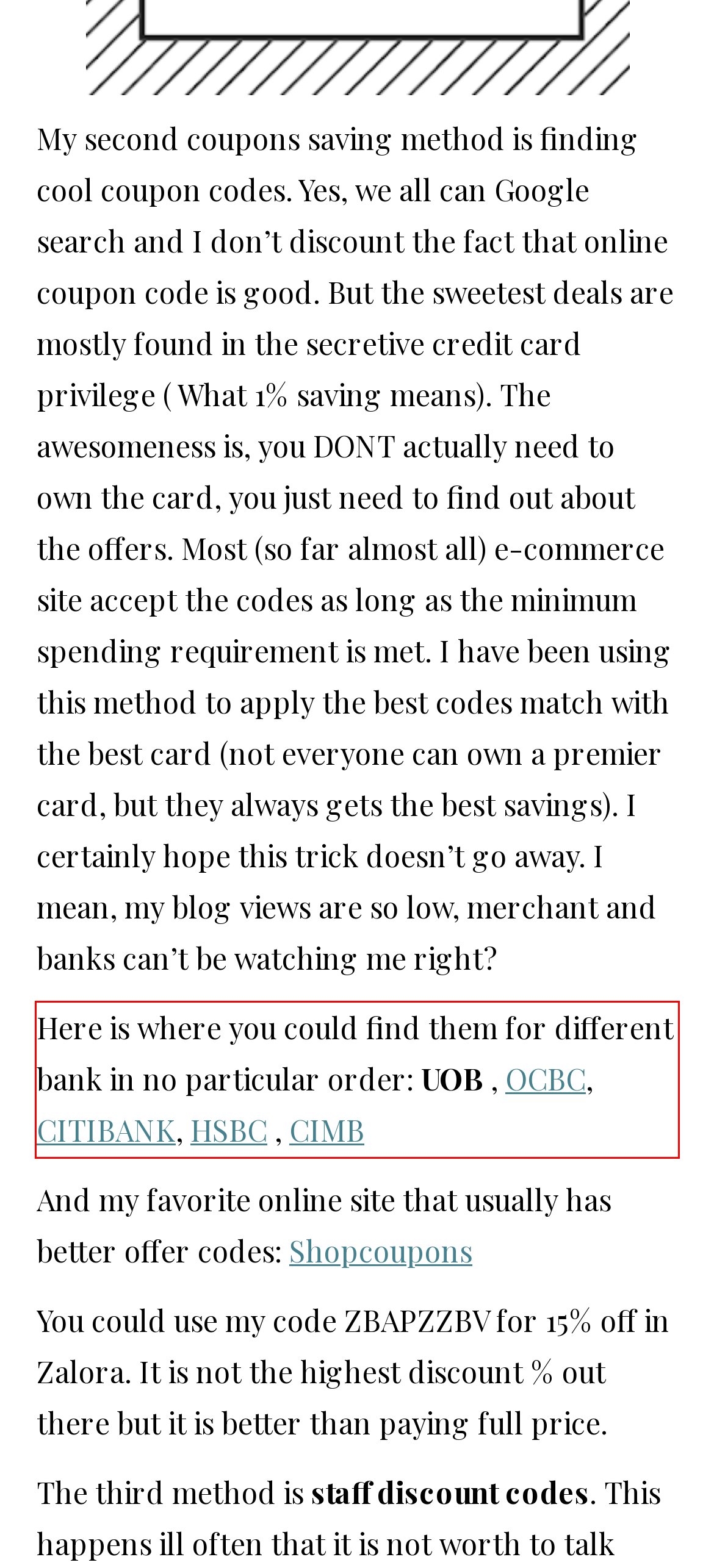Using the provided screenshot, read and generate the text content within the red-bordered area.

Here is where you could find them for different bank in no particular order: UOB , OCBC, CITIBANK, HSBC , CIMB